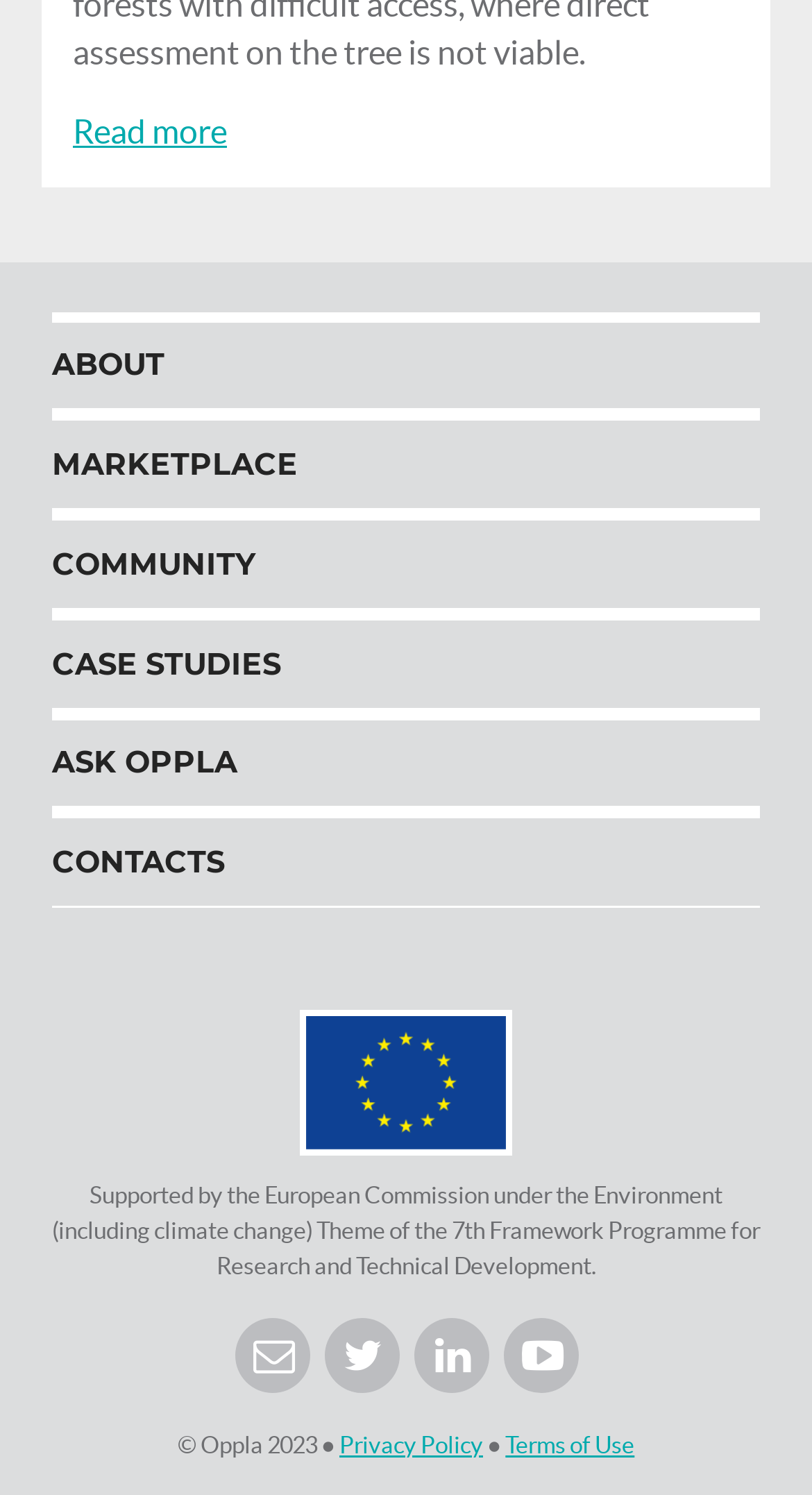What is the name of the organization supported by the European Commission?
Offer a detailed and full explanation in response to the question.

I found the answer by looking at the StaticText element with the description 'Supported by the European Commission under the Environment (including climate change) Theme of the 7th Framework Programme for Research and Technical Development.' which mentions Oppla as the supported organization.